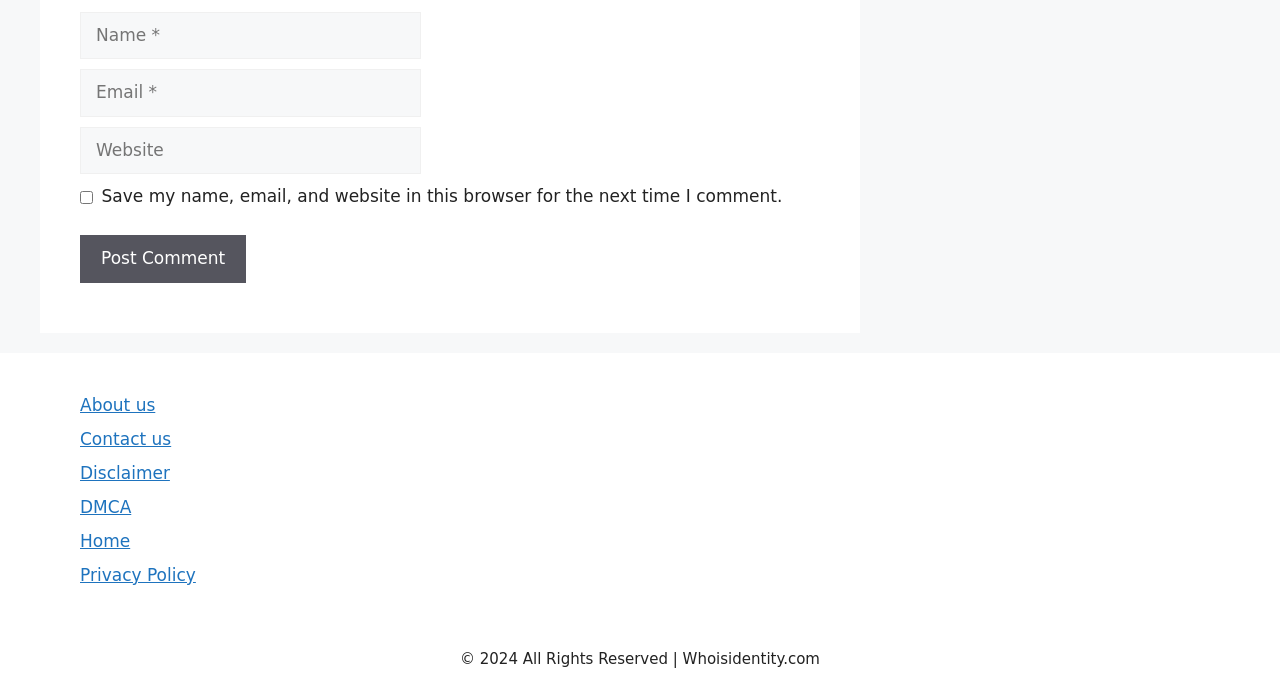Find the bounding box coordinates for the HTML element described as: "Privacy Policy". The coordinates should consist of four float values between 0 and 1, i.e., [left, top, right, bottom].

[0.062, 0.825, 0.153, 0.854]